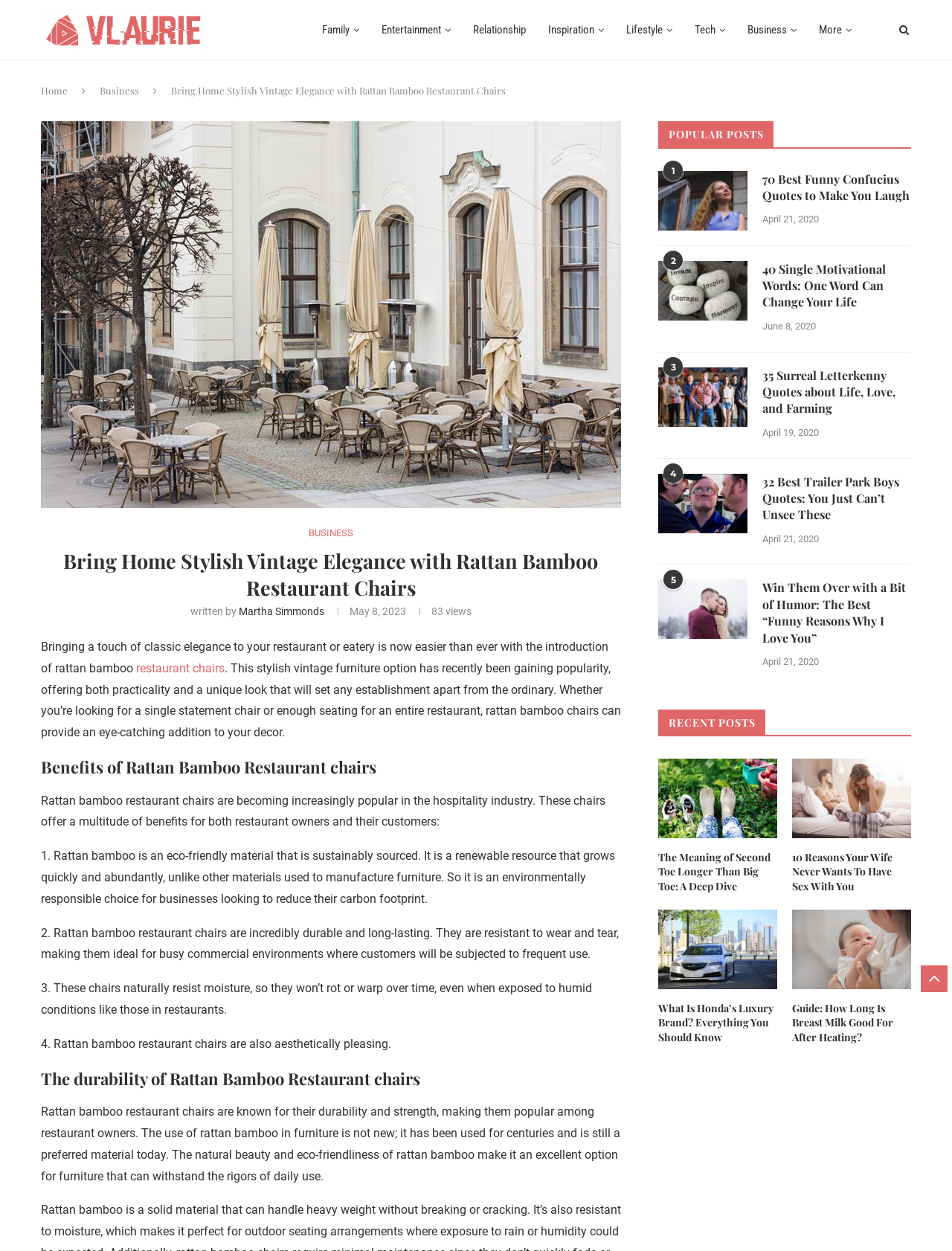Can you provide the bounding box coordinates for the element that should be clicked to implement the instruction: "Click on the 'SUBMIT SEARCH' button"?

None